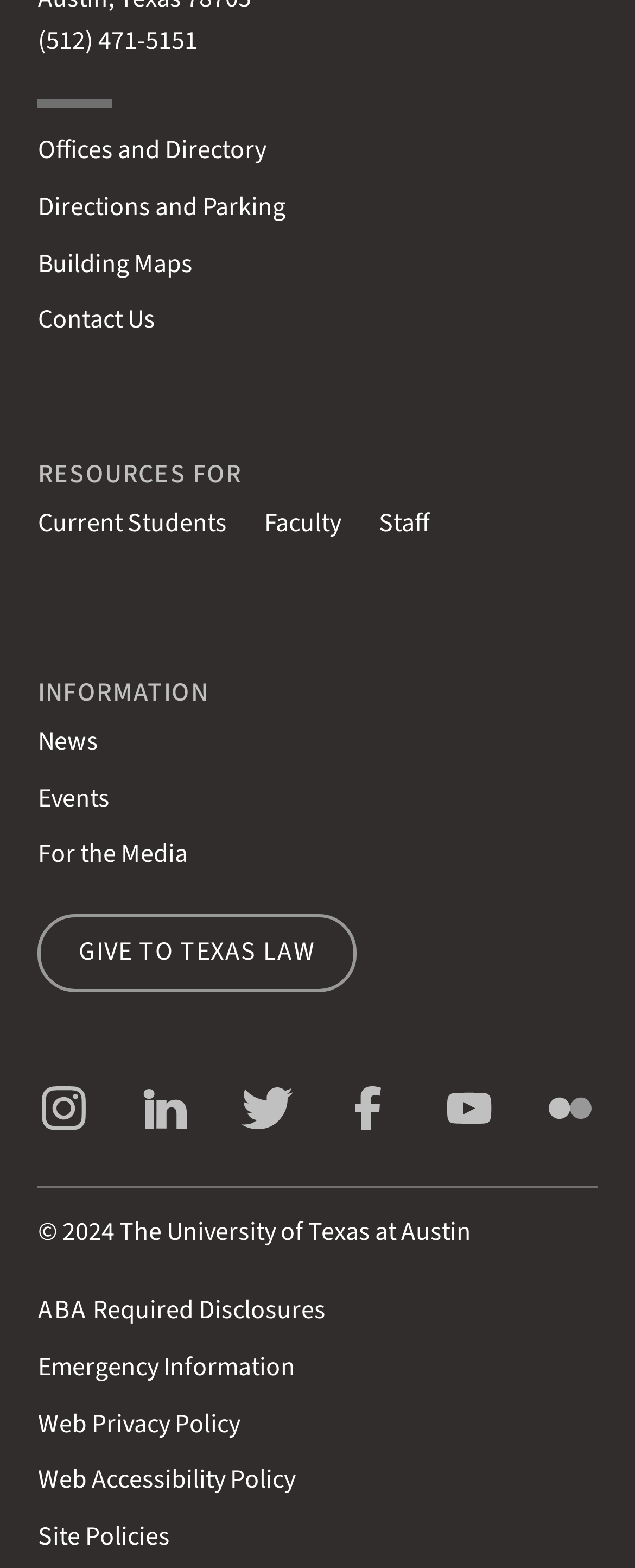Locate the bounding box coordinates of the clickable area to execute the instruction: "Explore building maps". Provide the coordinates as four float numbers between 0 and 1, represented as [left, top, right, bottom].

[0.059, 0.157, 0.303, 0.179]